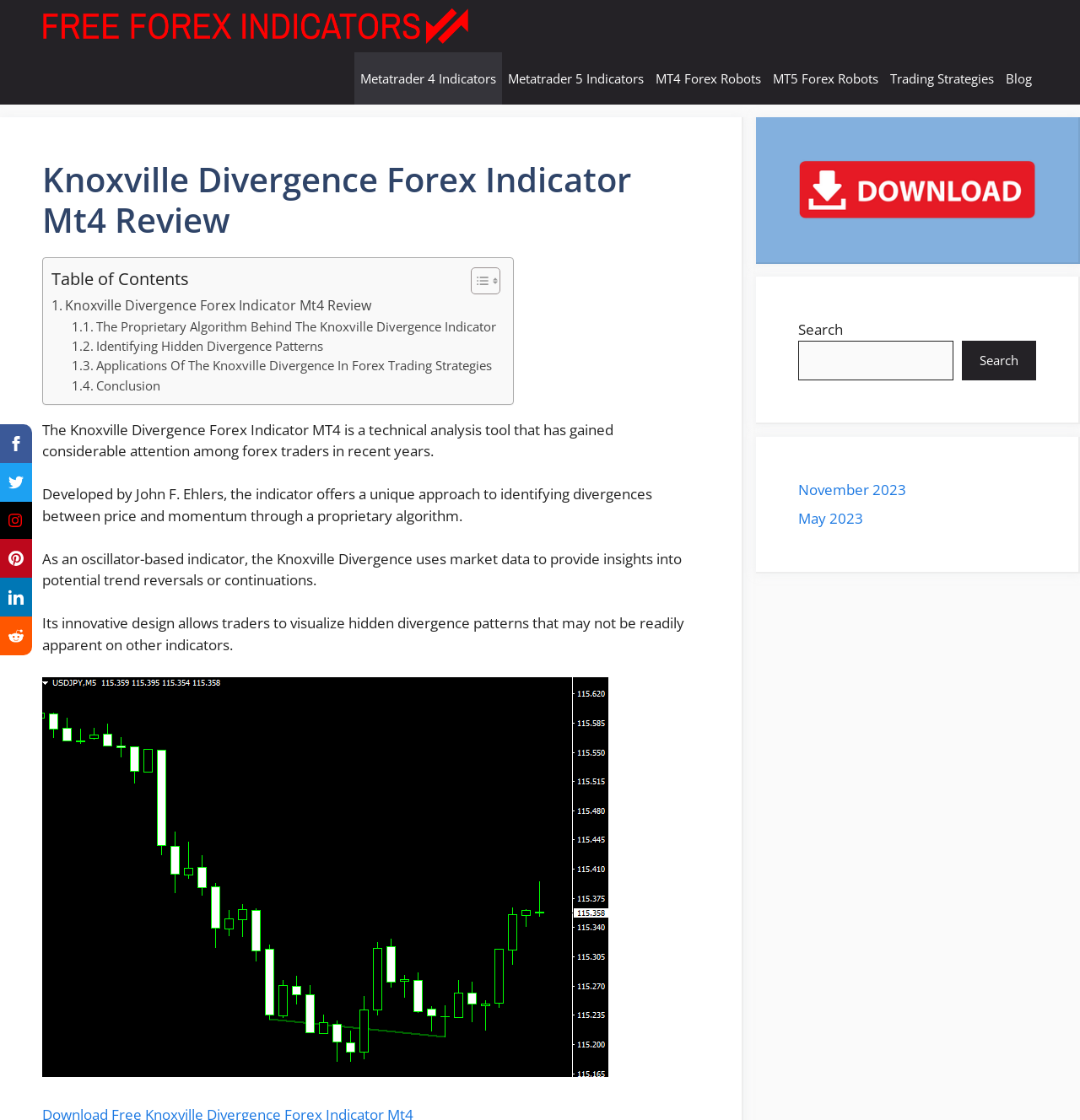Please determine the bounding box coordinates for the element that should be clicked to follow these instructions: "Search for something".

[0.739, 0.304, 0.883, 0.34]